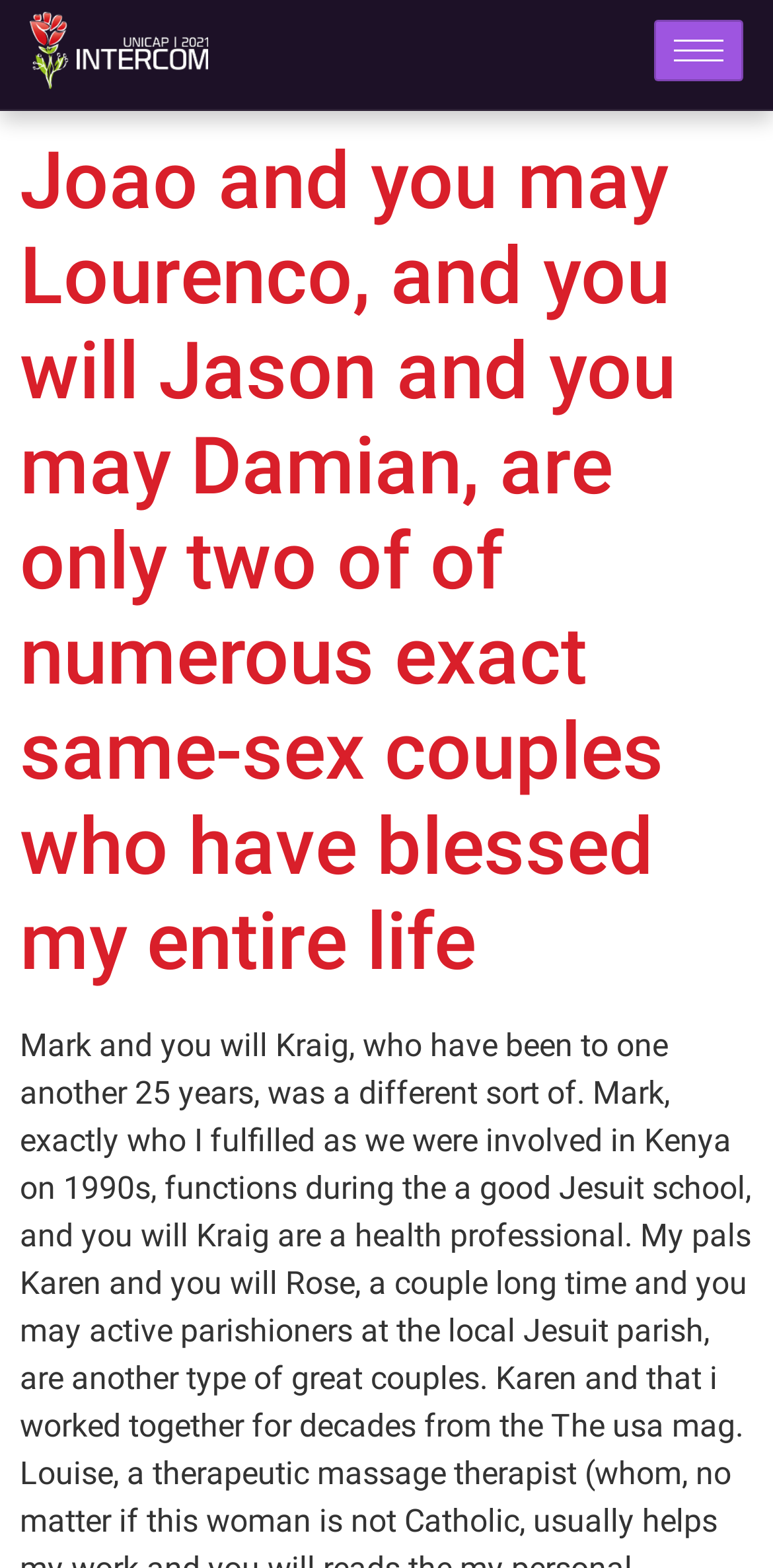Using the element description: "About Us", determine the bounding box coordinates. The coordinates should be in the format [left, top, right, bottom], with values between 0 and 1.

None